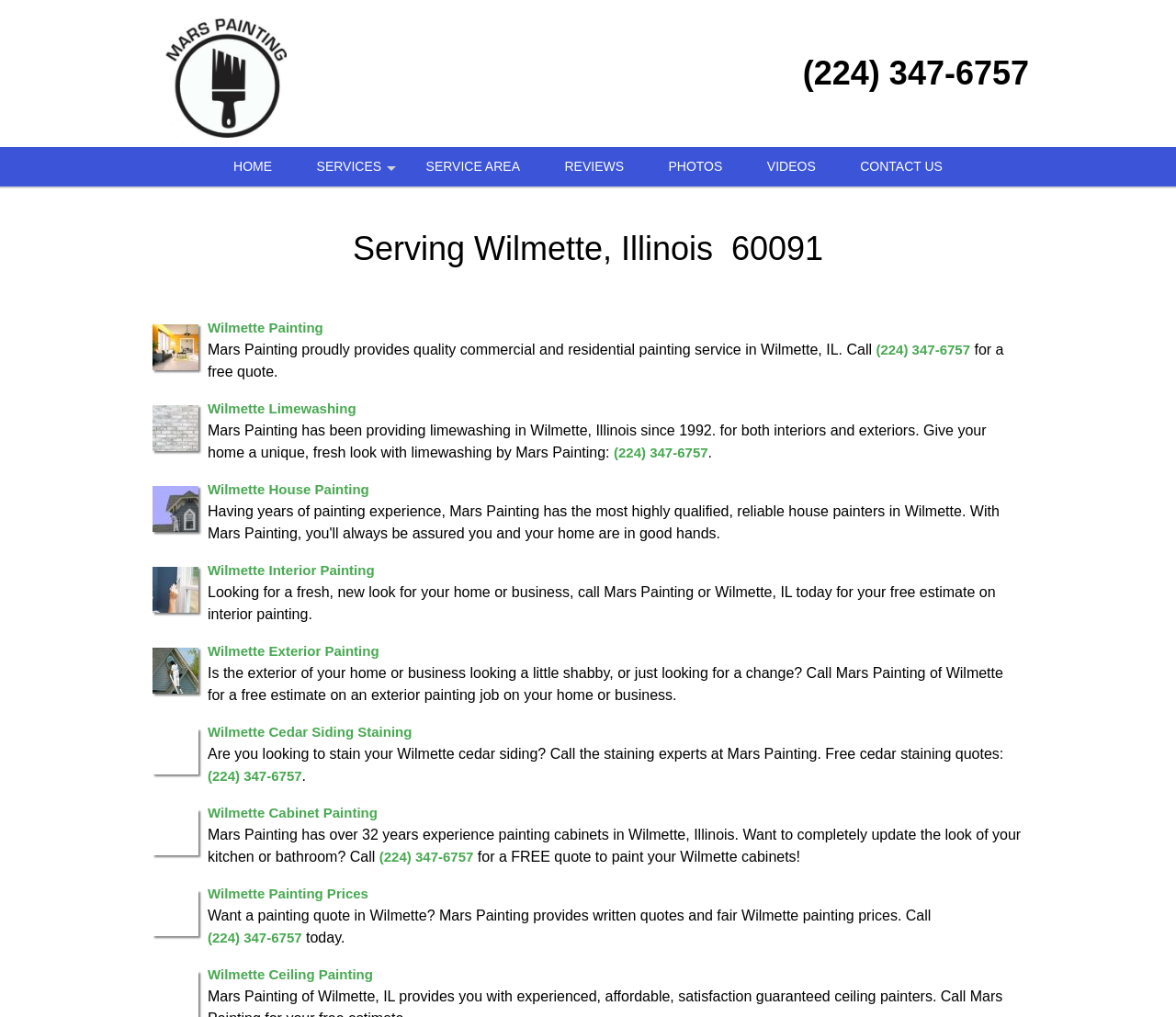Pinpoint the bounding box coordinates of the area that should be clicked to complete the following instruction: "Read about Wilmette Painting". The coordinates must be given as four float numbers between 0 and 1, i.e., [left, top, right, bottom].

[0.177, 0.314, 0.275, 0.329]